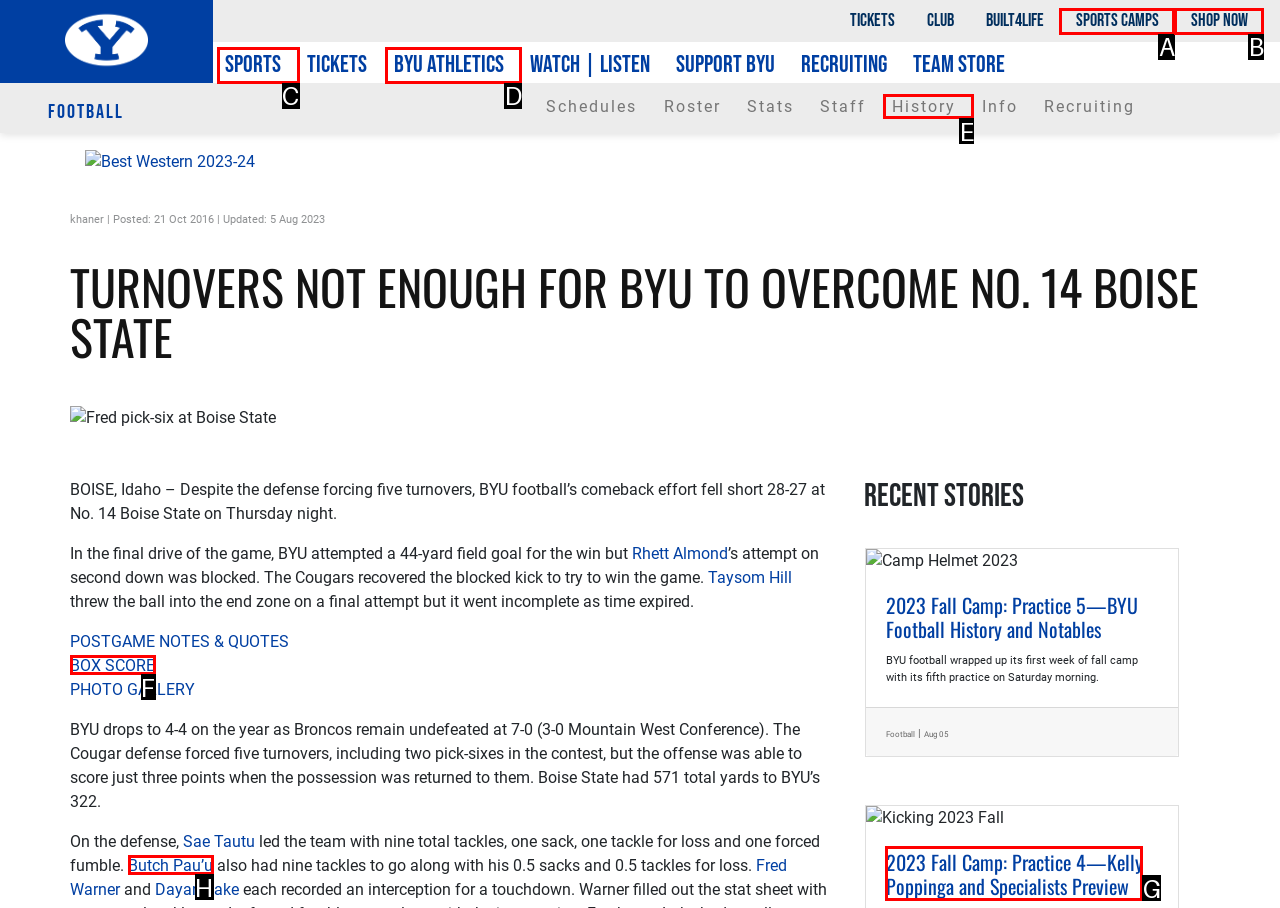Based on the given description: BOX SCORE, identify the correct option and provide the corresponding letter from the given choices directly.

F